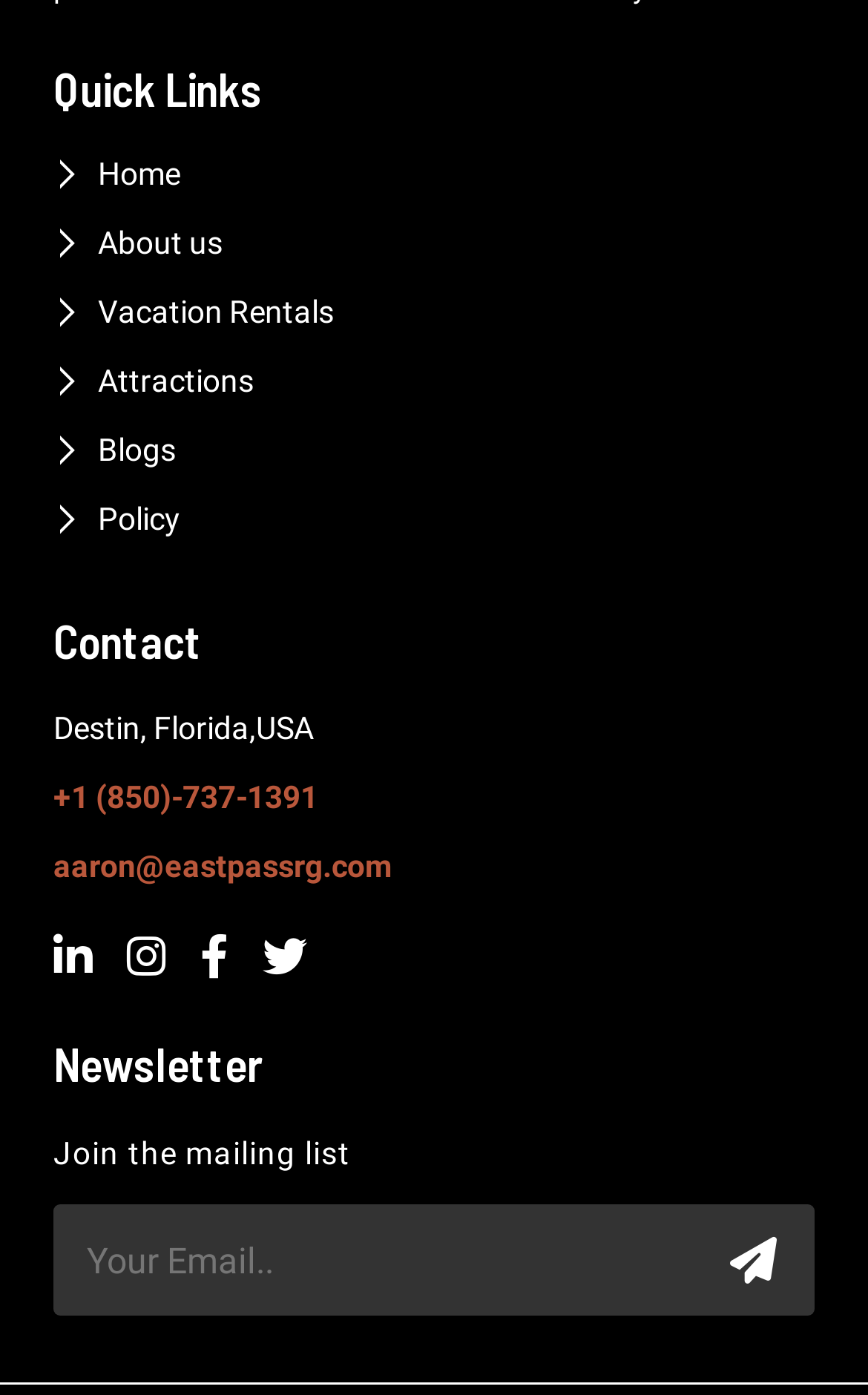Analyze the image and provide a detailed answer to the question: What is the function of the button?

I found the function of the button by looking at the 'Newsletter' section, where it is placed next to the textbox labeled as 'Your Email..' and is likely used to submit the email address.